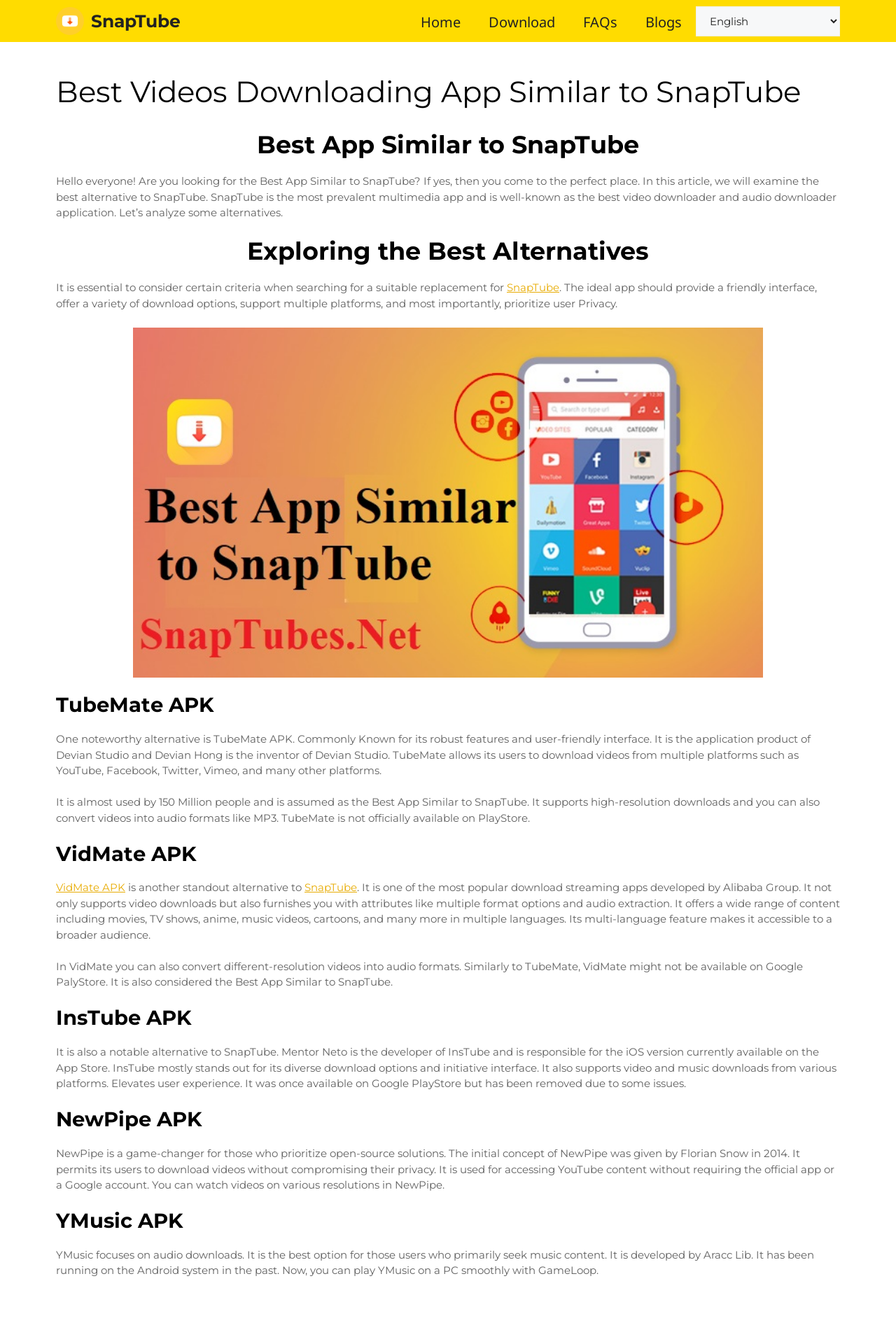Bounding box coordinates must be specified in the format (top-left x, top-left y, bottom-right x, bottom-right y). All values should be floating point numbers between 0 and 1. What are the bounding box coordinates of the UI element described as: title="SnapTube"

[0.062, 0.0, 0.094, 0.032]